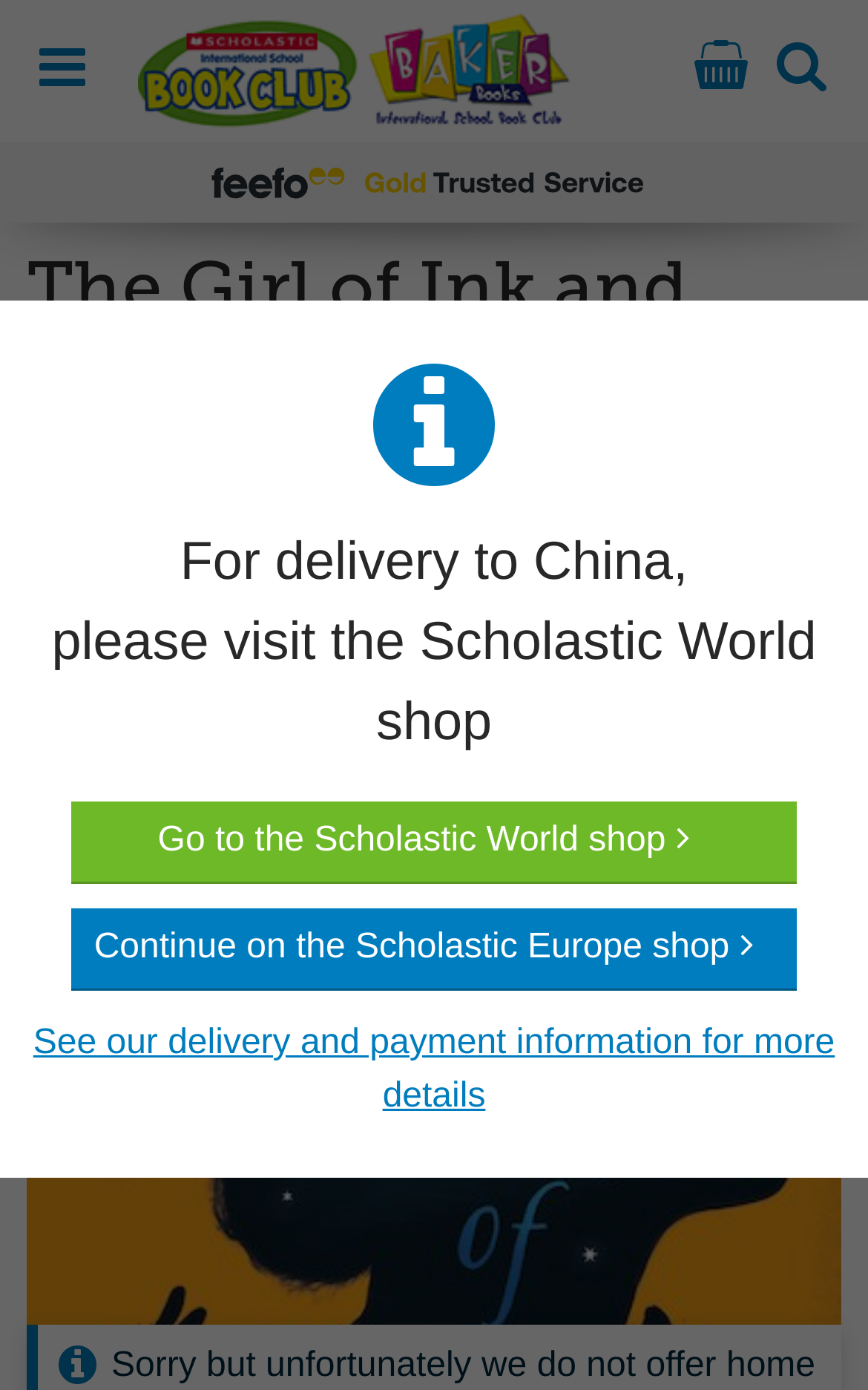Please specify the bounding box coordinates of the region to click in order to perform the following instruction: "Read about the author".

[0.1, 0.347, 0.862, 0.379]